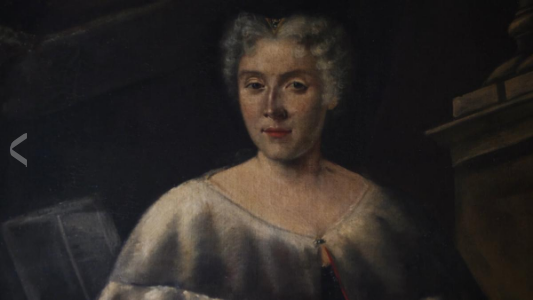In what century did Laura Bassi make a significant breakthrough for women in academia?
Look at the image and answer the question with a single word or phrase.

18th century